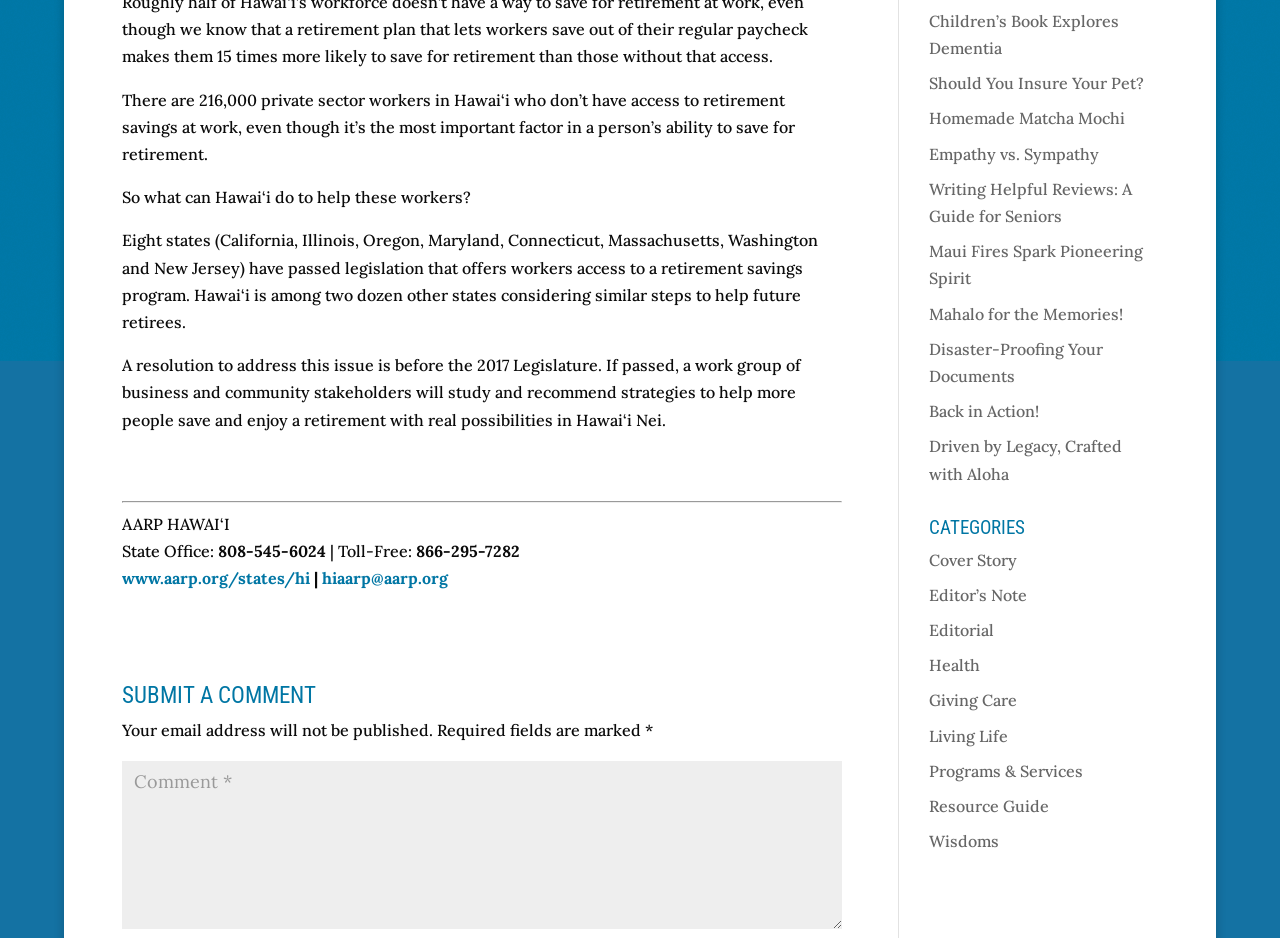What is the phone number for the AARP Hawai'i state office?
Provide a one-word or short-phrase answer based on the image.

808-545-6024